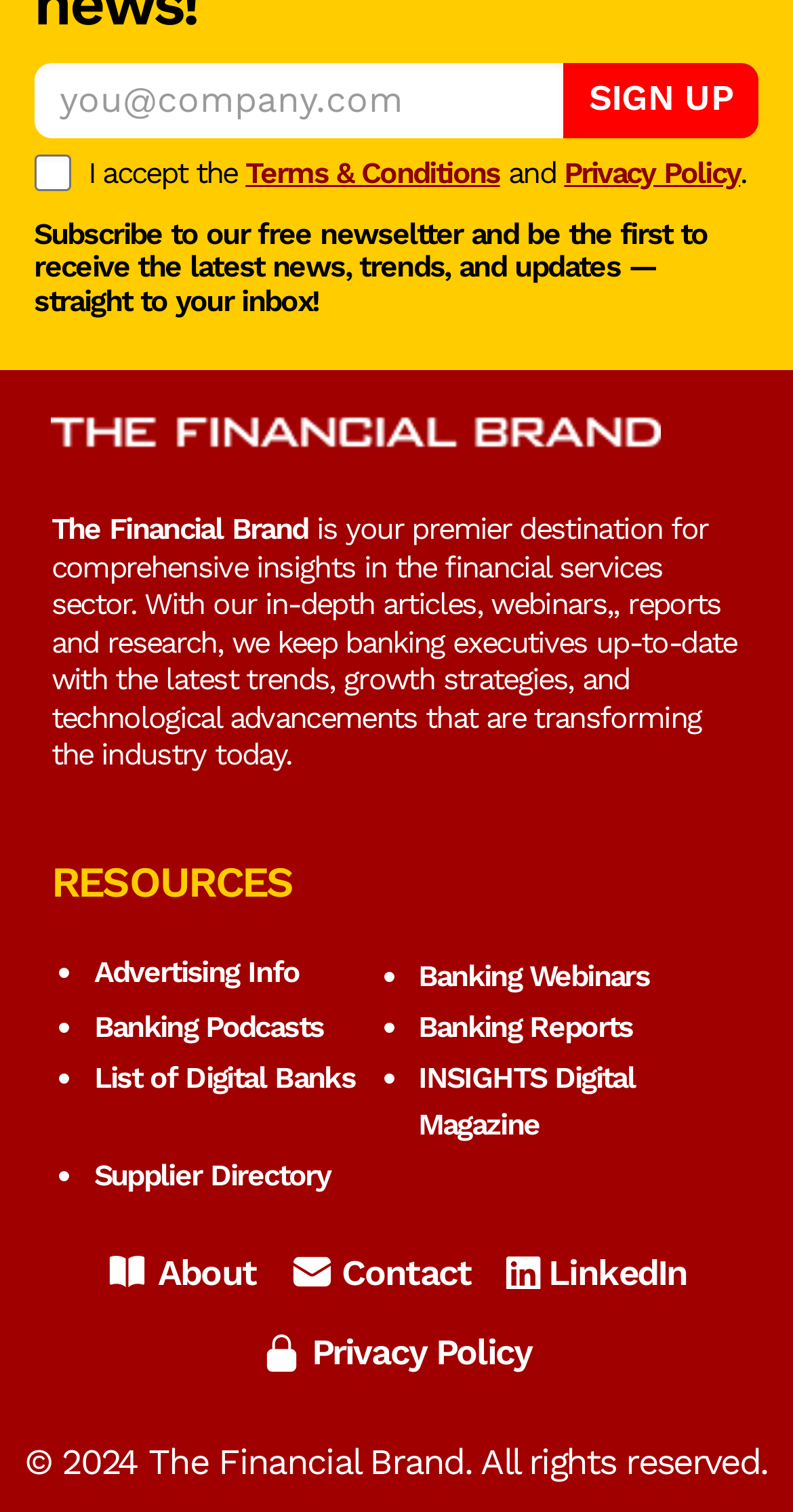Please examine the image and answer the question with a detailed explanation:
What type of content does the website provide?

The website provides comprehensive insights in the financial services sector, including in-depth articles, webinars, reports, and research, as indicated by the text on the webpage.